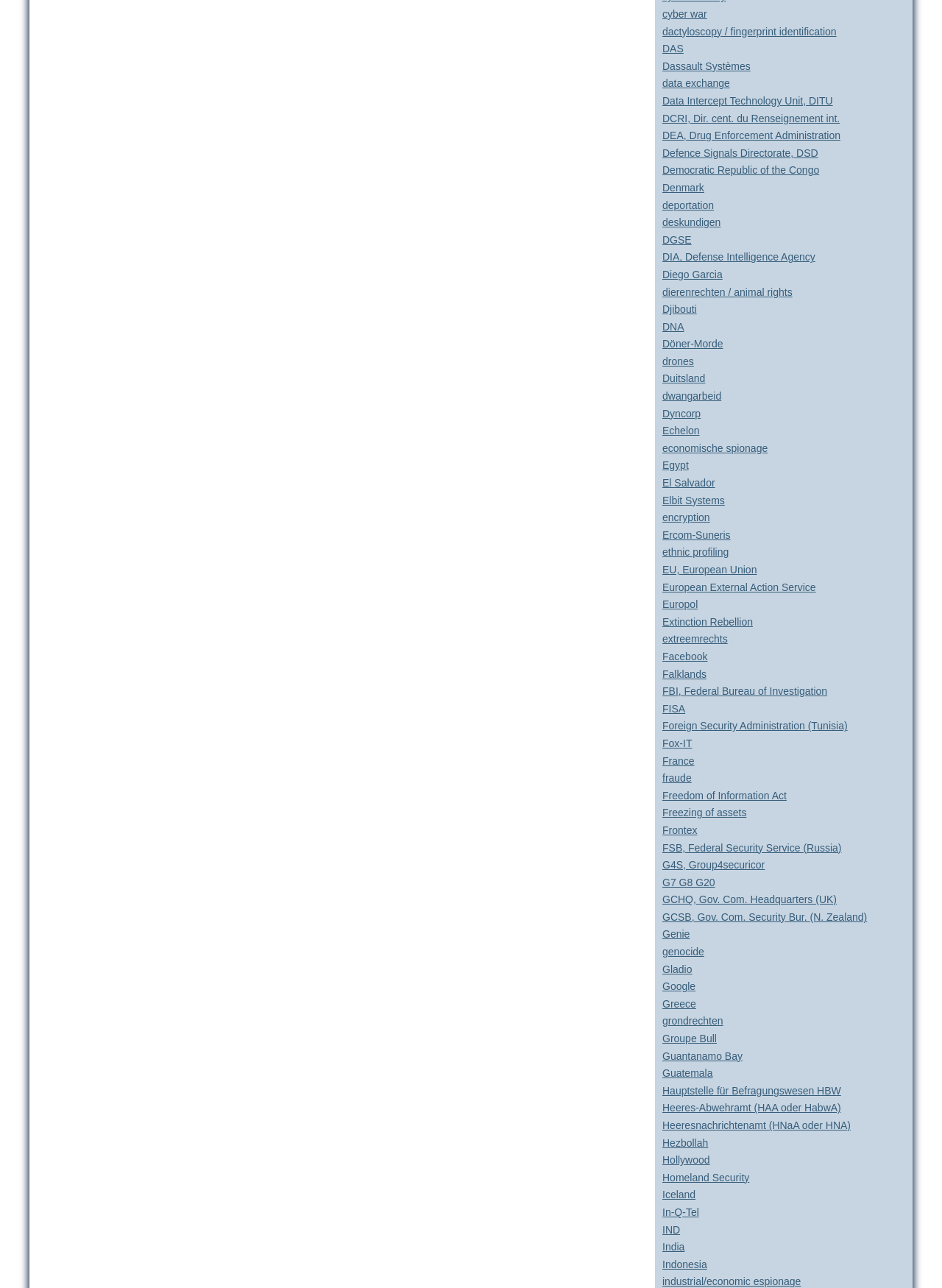Please answer the following question using a single word or phrase: 
What is the last link on the webpage?

industrial/economic espionage